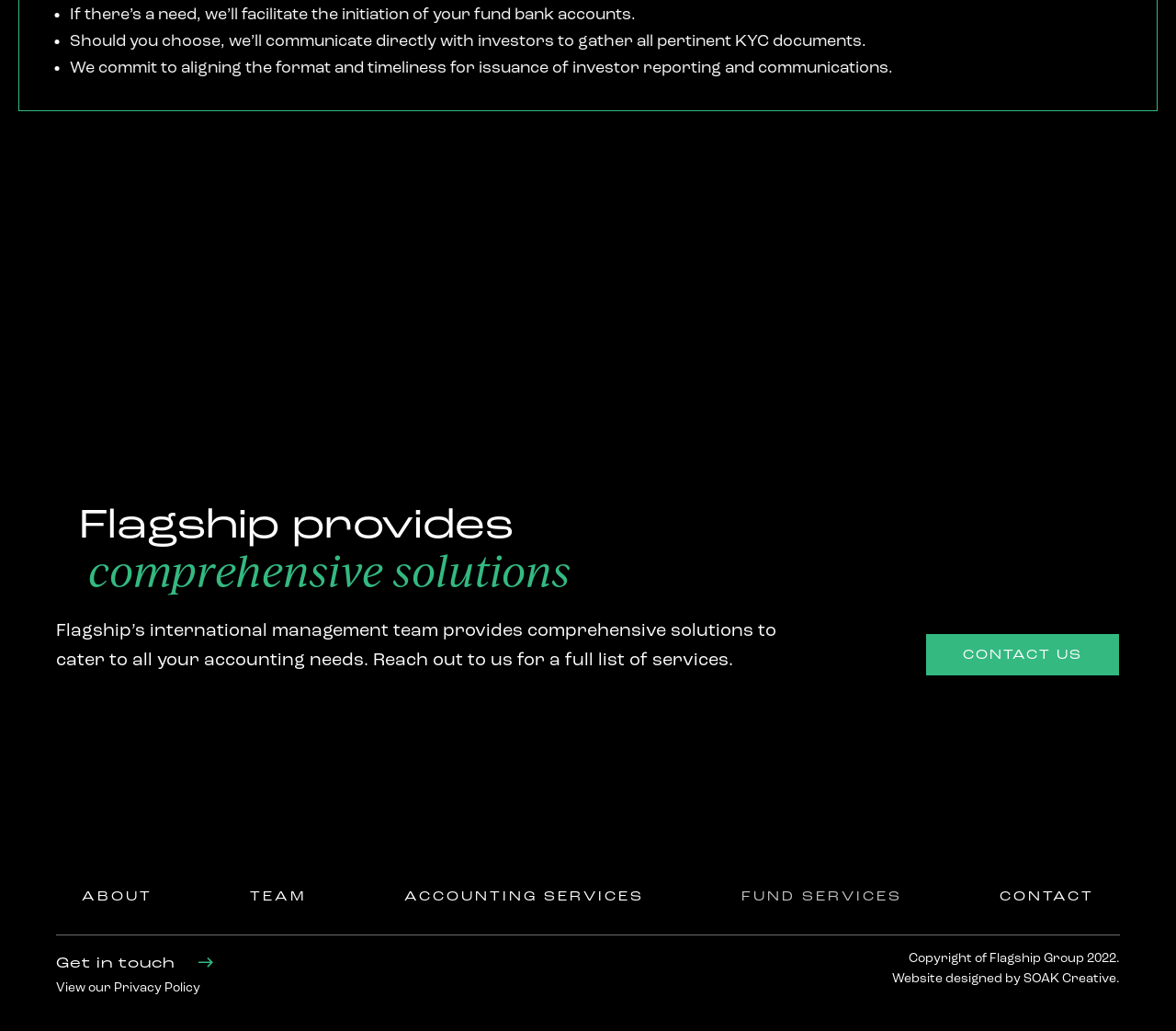Find the bounding box of the UI element described as: "Contact". The bounding box coordinates should be given as four float values between 0 and 1, i.e., [left, top, right, bottom].

[0.828, 0.862, 0.952, 0.88]